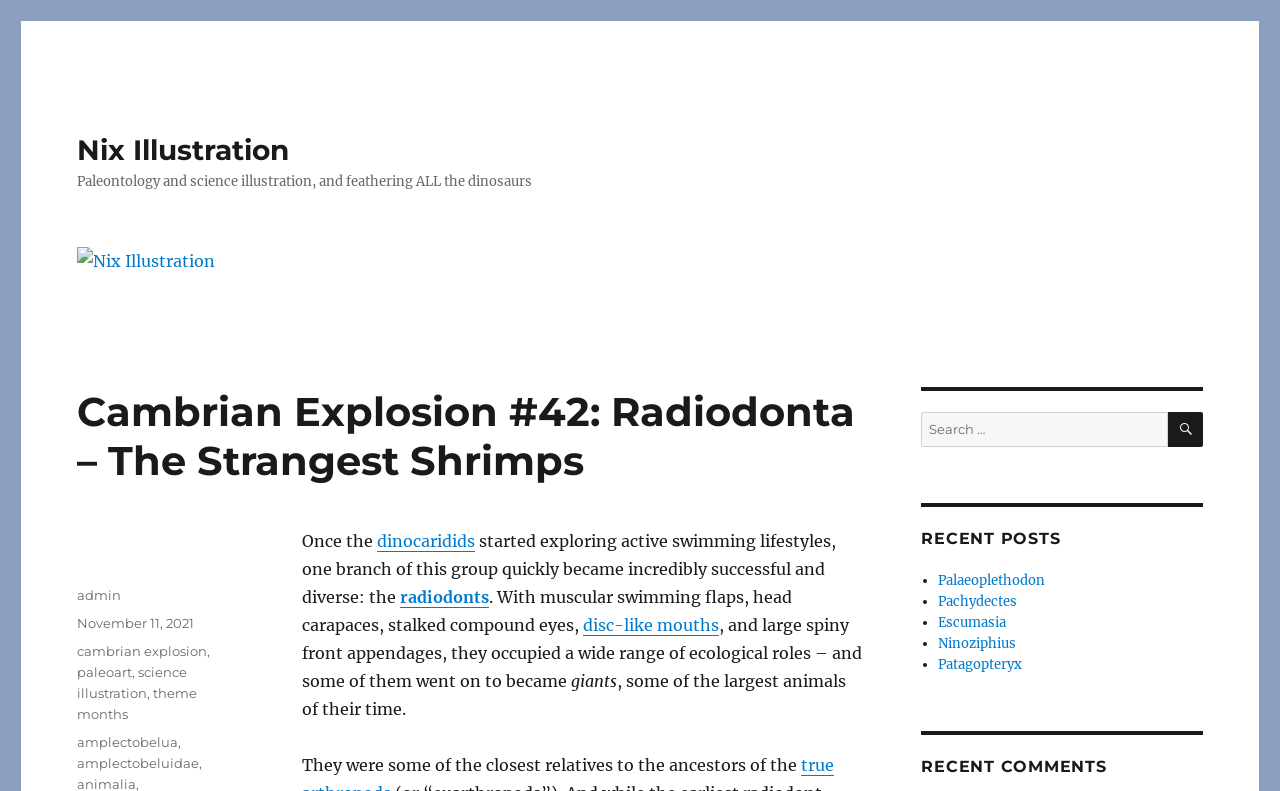Provide a single word or phrase to answer the given question: 
What is the name of the author of this post?

admin